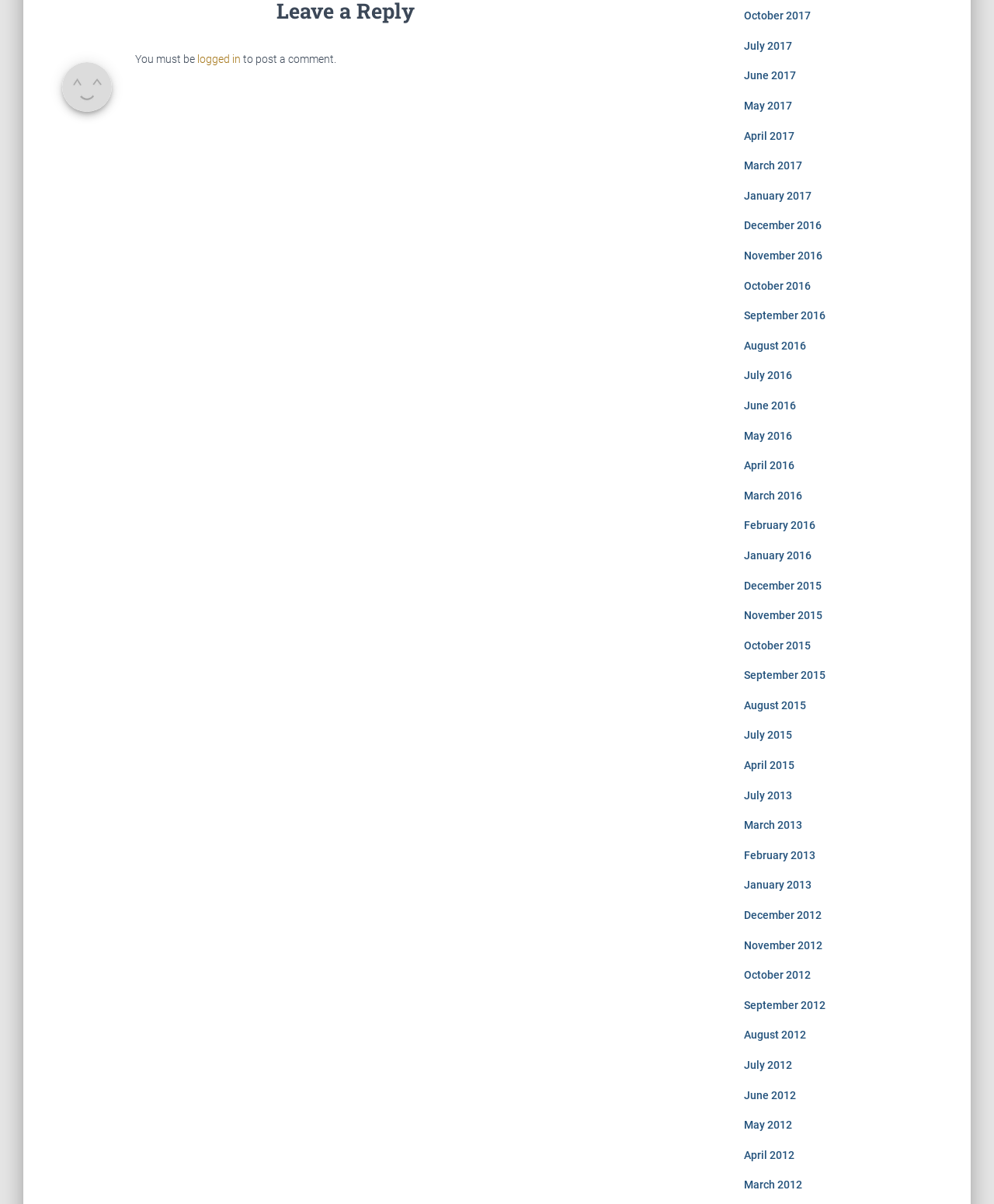What is the image at the top left corner?
Please give a detailed answer to the question using the information shown in the image.

The webpage has an image at the top left corner with the description 'Avatar placeholder'. This suggests that the image is a placeholder for a user's avatar or profile picture.